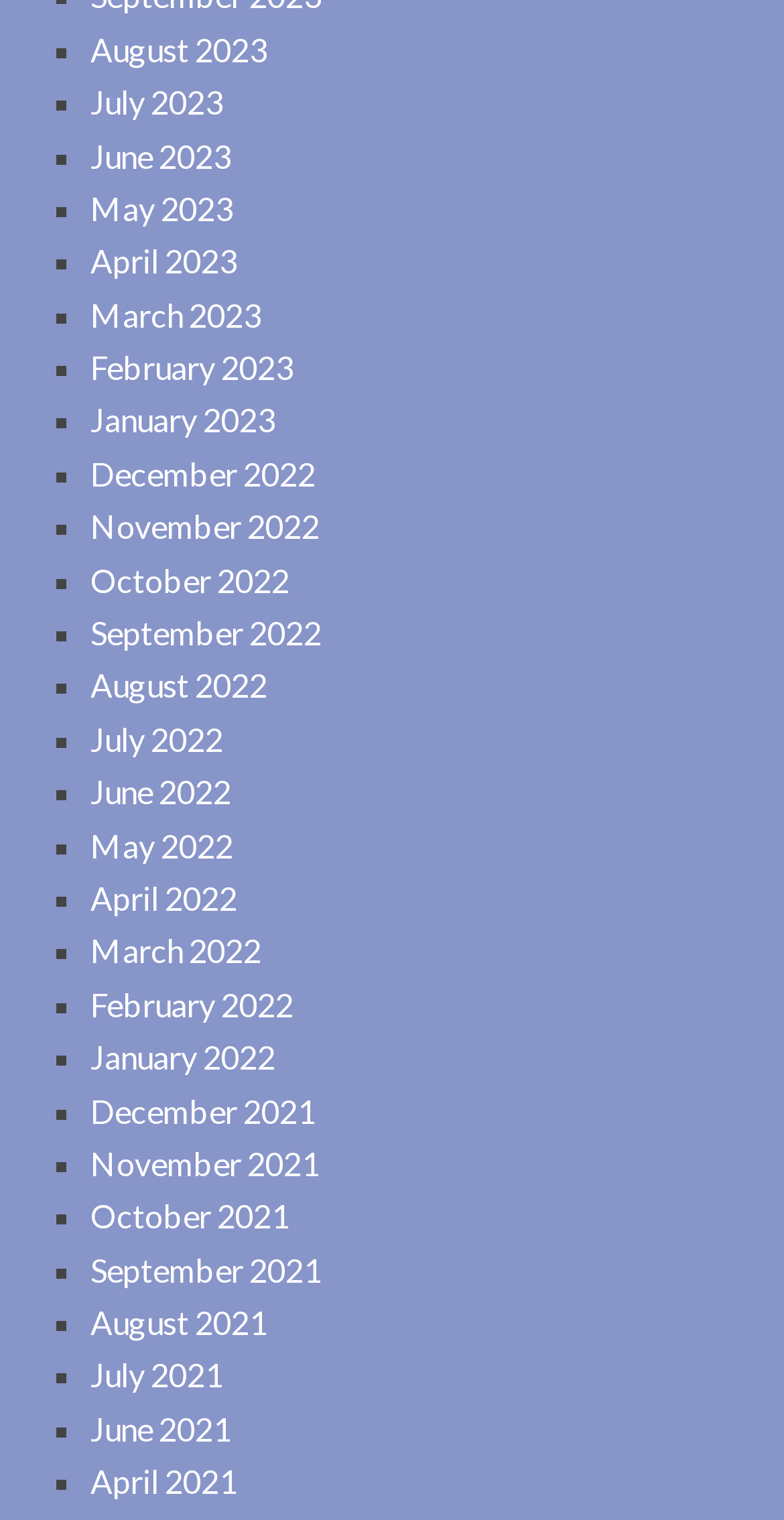What is the pattern of the list markers on this webpage?
Using the image provided, answer with just one word or phrase.

■